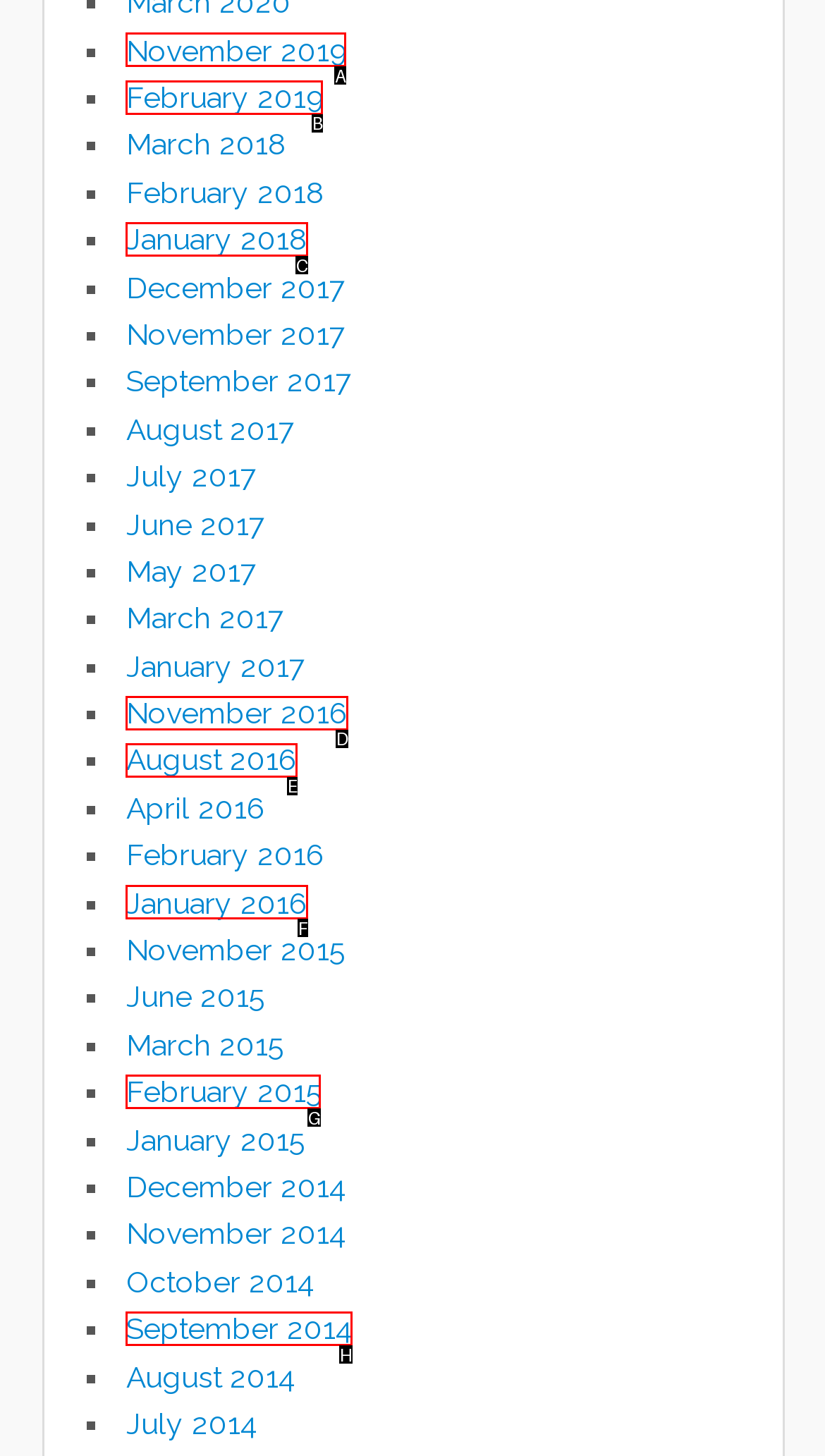Select the option that aligns with the description: February 2019
Respond with the letter of the correct choice from the given options.

B